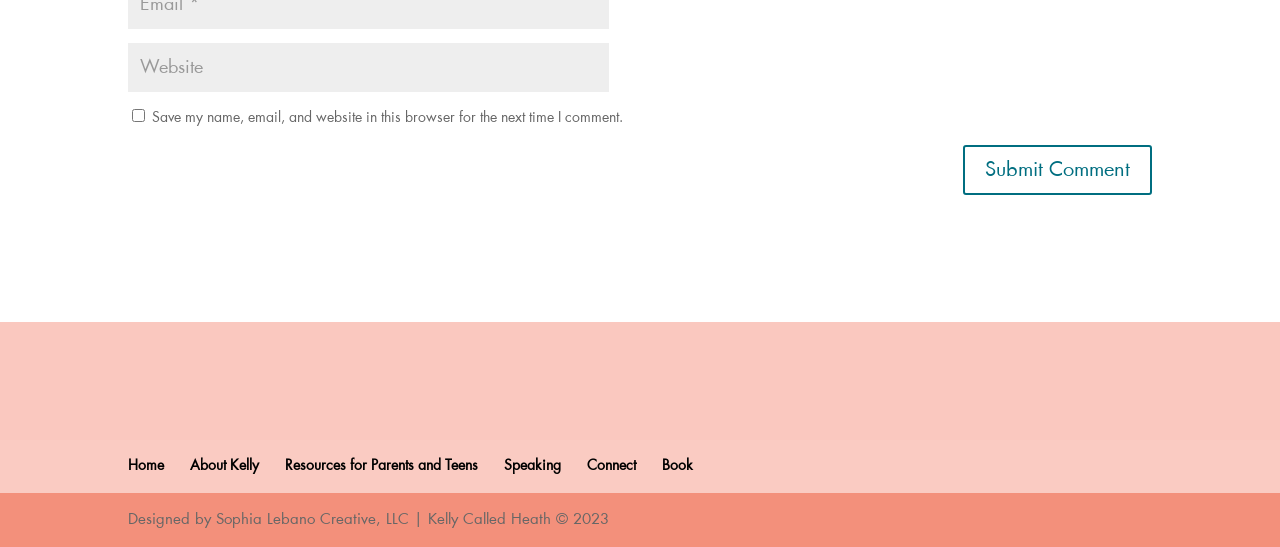How many links are there in the navigation menu?
Give a one-word or short-phrase answer derived from the screenshot.

6